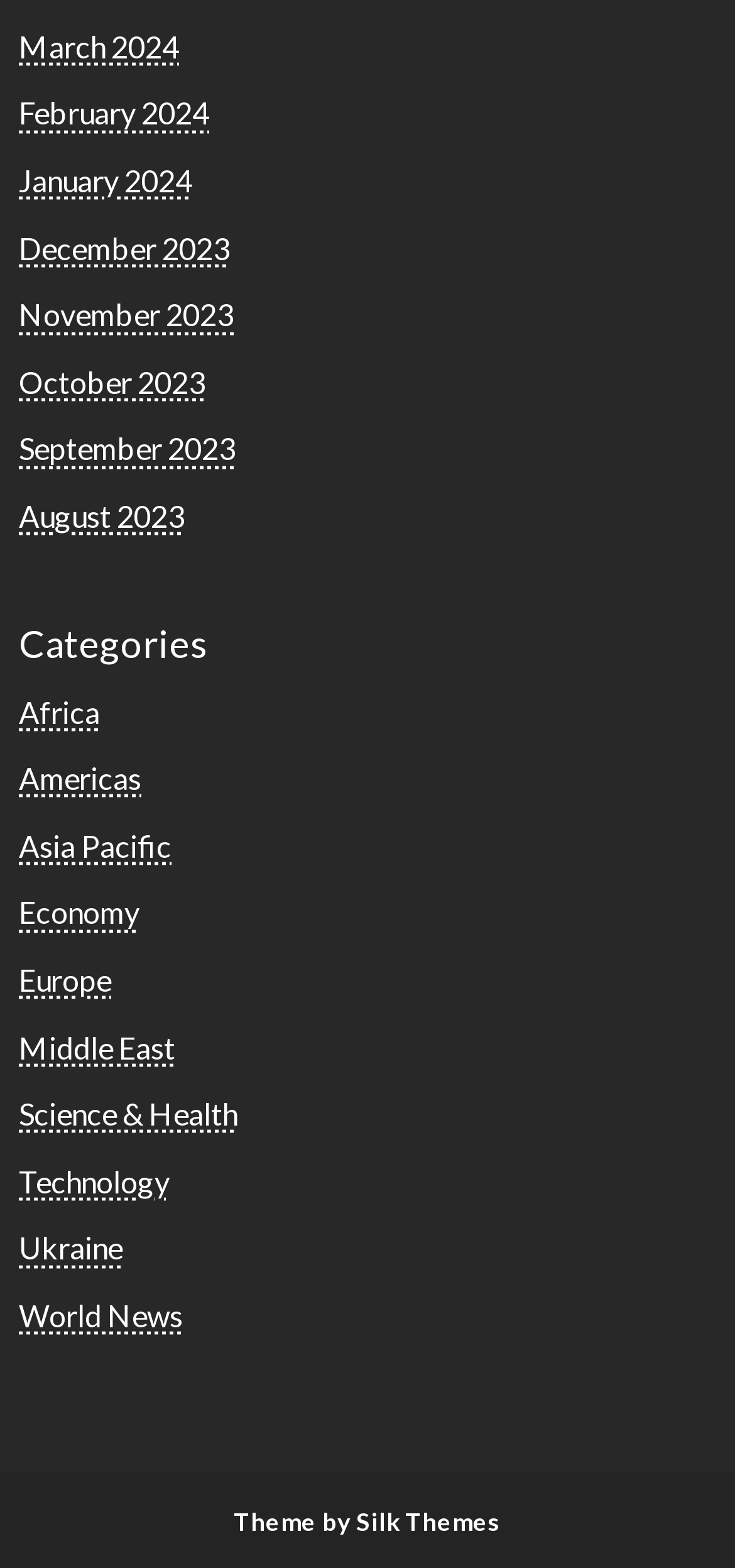How many months are listed at the top?
Answer the question with a detailed explanation, including all necessary information.

I counted the number of links at the top of the page and found 7 months listed: March 2024, February 2024, January 2024, December 2023, November 2023, October 2023, and September 2023.